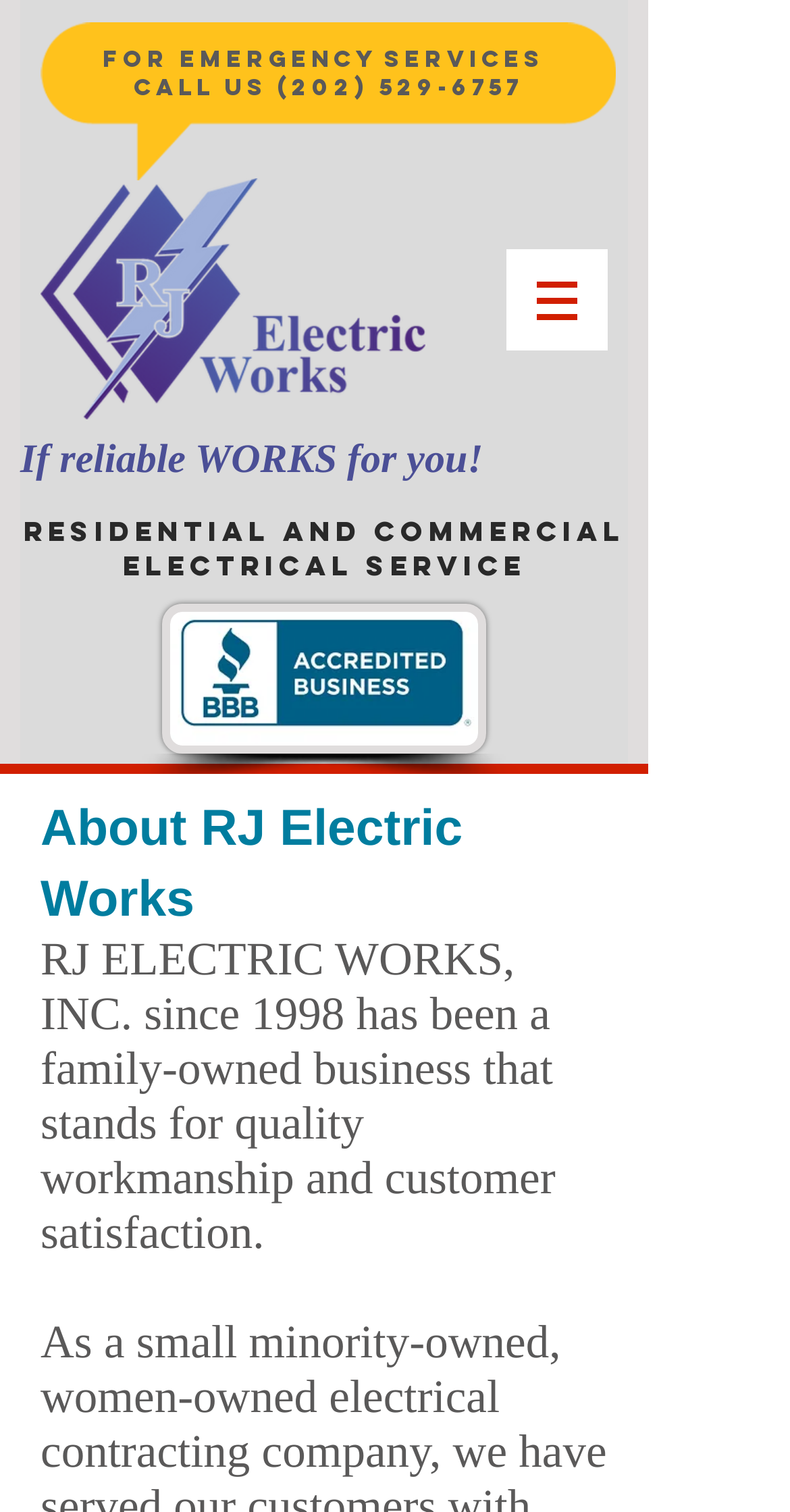What is the name of the logo image on the webpage?
Analyze the image and deliver a detailed answer to the question.

I found this information by looking at the image element with the description 'RJ-ElectricWorksLogo.png' which is located near the top of the webpage.